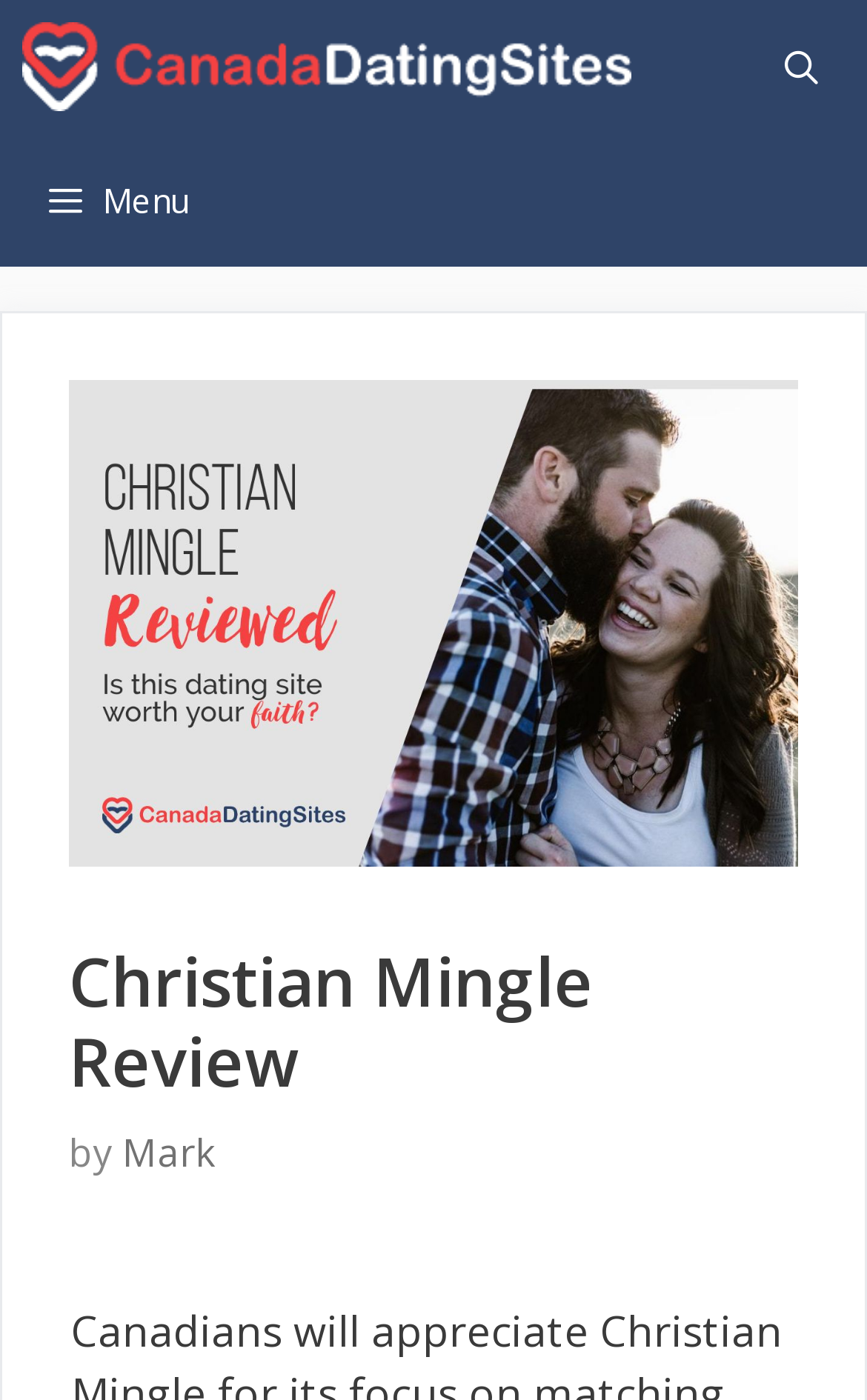Extract the primary headline from the webpage and present its text.

Christian Mingle Review